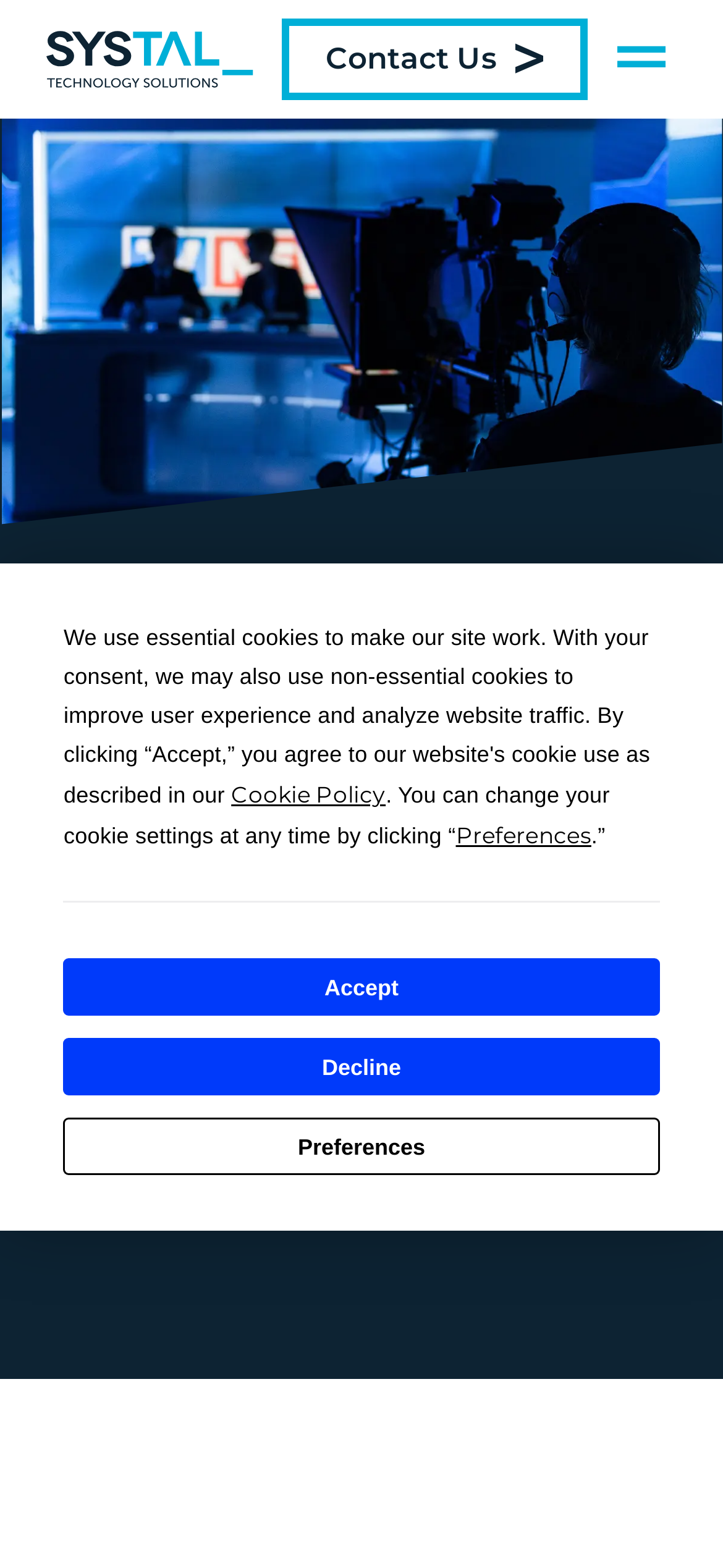How many social media platforms can you share this news on?
From the image, respond using a single word or phrase.

3